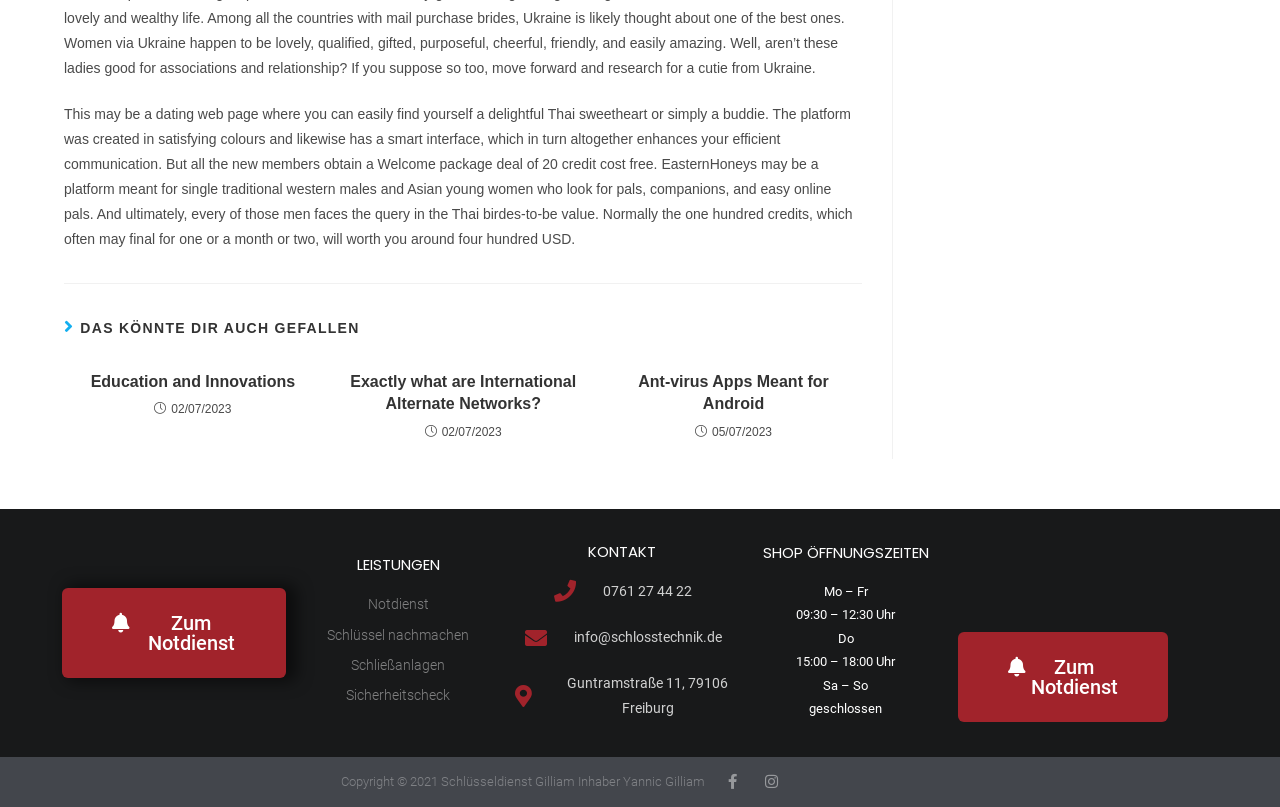What are the shop opening hours?
Refer to the screenshot and deliver a thorough answer to the question presented.

The shop opening hours are from Monday to Friday, 09:30-12:30, on Thursday, 15:00-18:00, and it is closed on Saturday and Sunday, which can be inferred from the 'SHOP ÖFFNUNGSZEITEN' section.